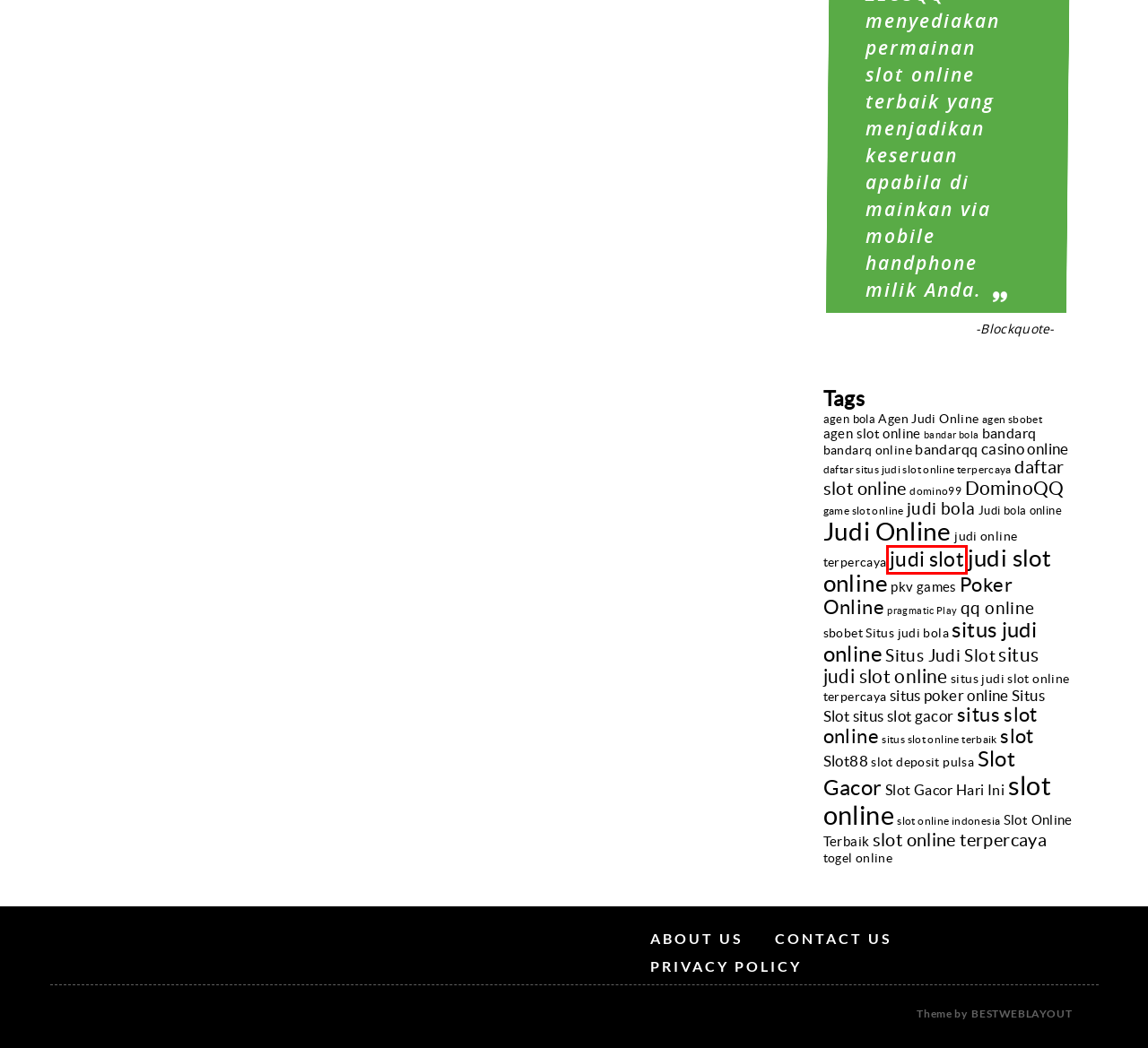Observe the webpage screenshot and focus on the red bounding box surrounding a UI element. Choose the most appropriate webpage description that corresponds to the new webpage after clicking the element in the bounding box. Here are the candidates:
A. situs judi slot online terpercaya Archives - championsportswear.us.com
B. Judi Online Archives - championsportswear.us.com
C. judi slot Archives - championsportswear.us.com
D. Judi bola online Archives - championsportswear.us.com
E. pragmatic Play Archives - championsportswear.us.com
F. bandarqq Archives - championsportswear.us.com
G. domino99 Archives - championsportswear.us.com
H. qq online Archives - championsportswear.us.com

C